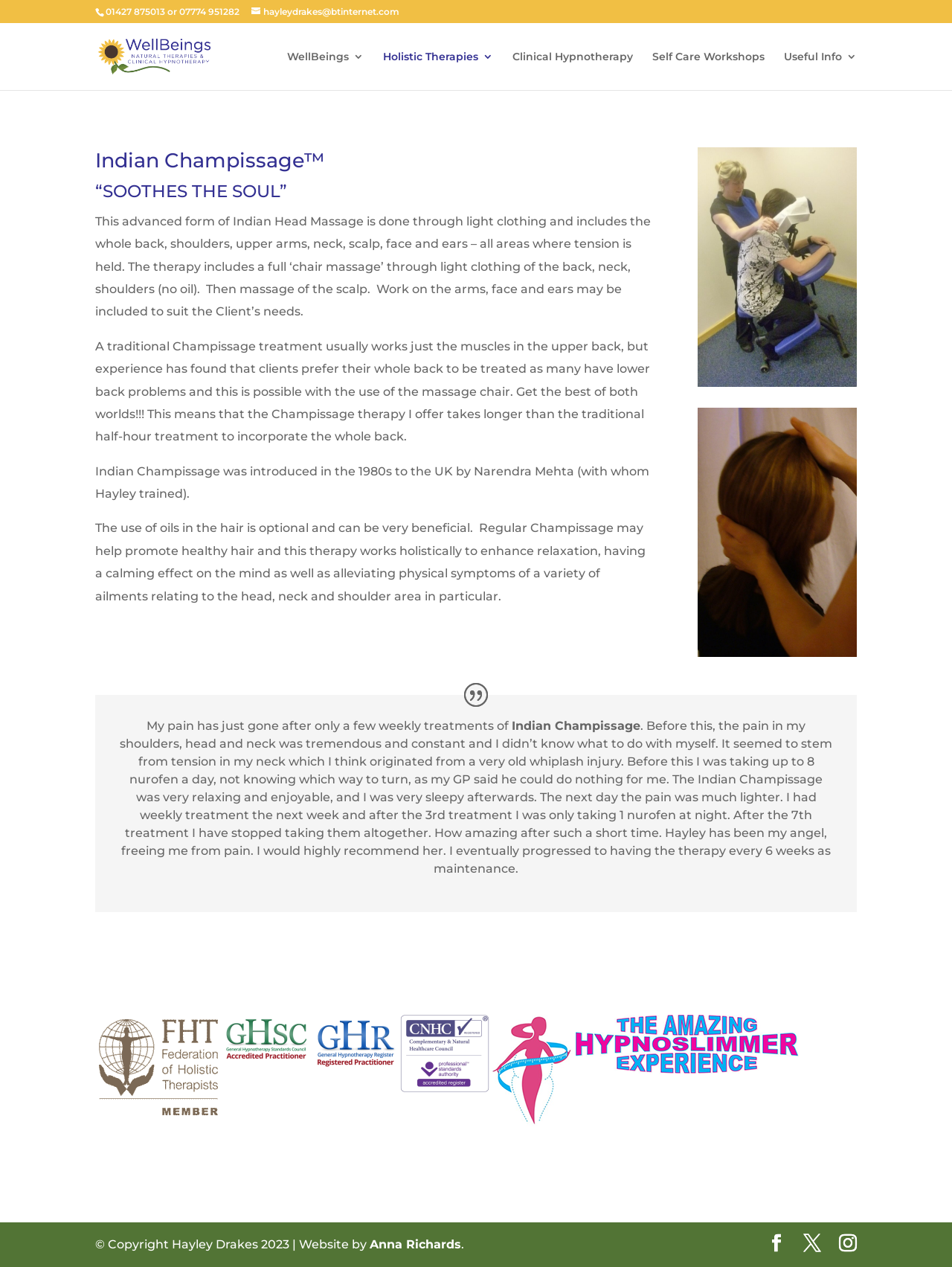Determine the bounding box coordinates of the clickable element to achieve the following action: 'Read testimonials about Indian Champissage'. Provide the coordinates as four float values between 0 and 1, formatted as [left, top, right, bottom].

[0.126, 0.567, 0.874, 0.691]